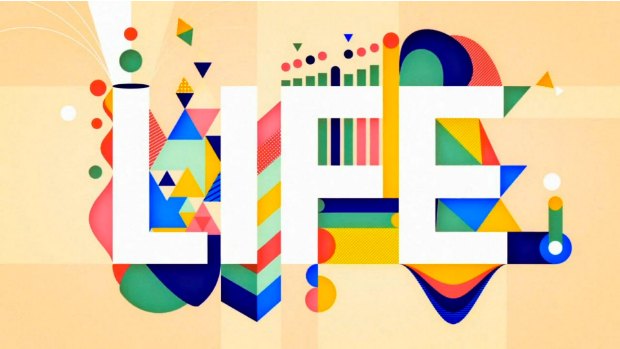What shapes surround the text in the image?
Can you provide an in-depth and detailed response to the question?

According to the caption, various geometric shapes and playful patterns in a mix of colors surround the text, which symbolize the dynamic and multifaceted nature of life.